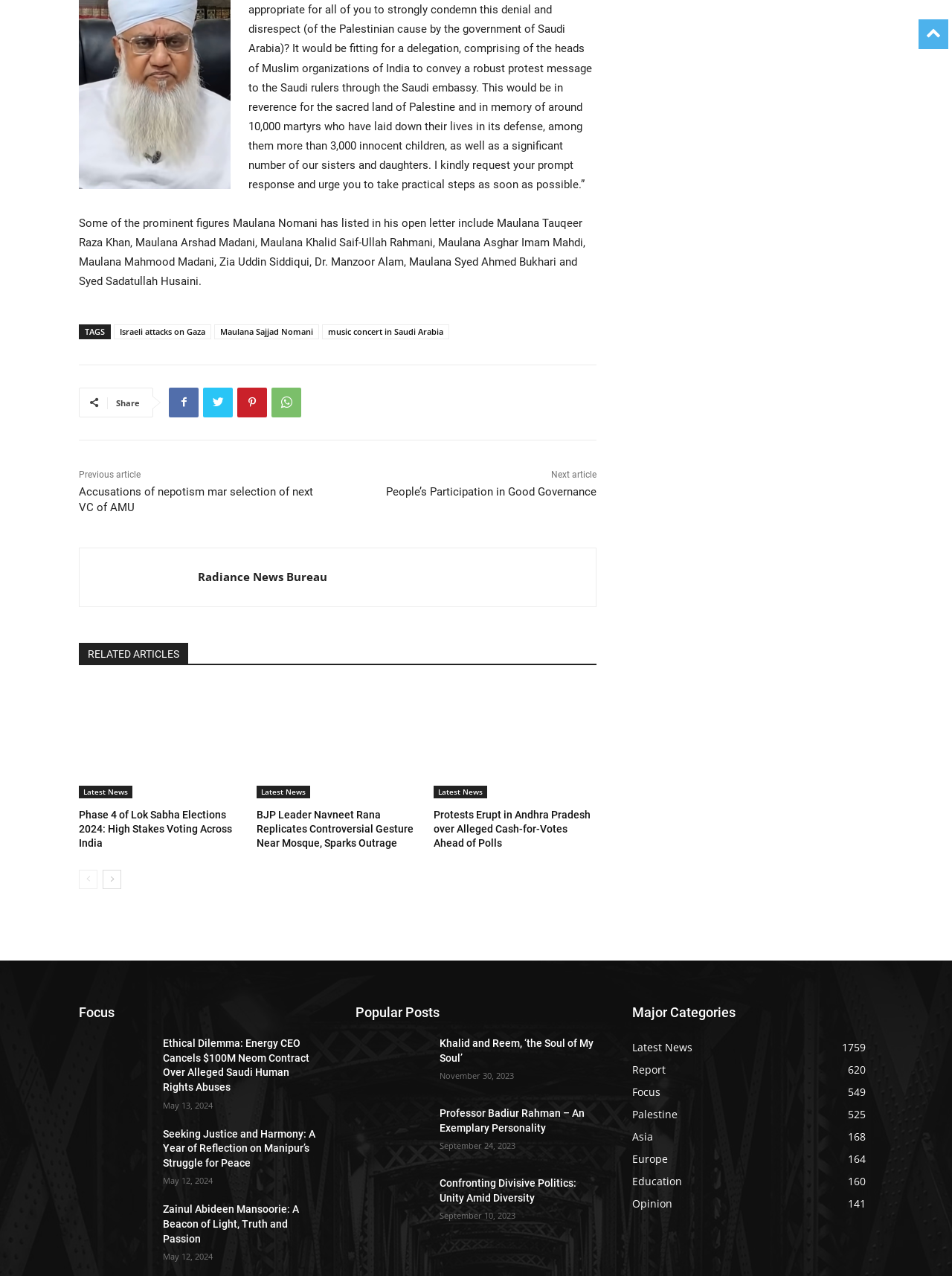Respond to the question below with a single word or phrase:
What is the title of the first article in the 'Focus' section?

Ethical Dilemma: Energy CEO Cancels $100M Neom Contract Over Alleged Saudi Human Rights Abuses